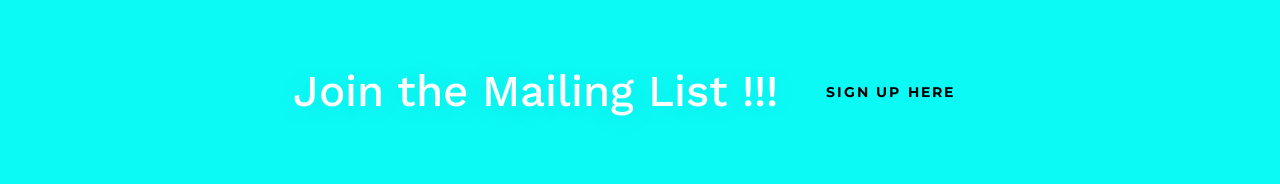What is the purpose of the design?
Give a detailed explanation using the information visible in the image.

The overall layout of the design emphasizes the importance of joining the community, making it clear and approachable for users looking to receive more information and insights, with the ultimate goal of inviting visitors to subscribe to the mailing list.